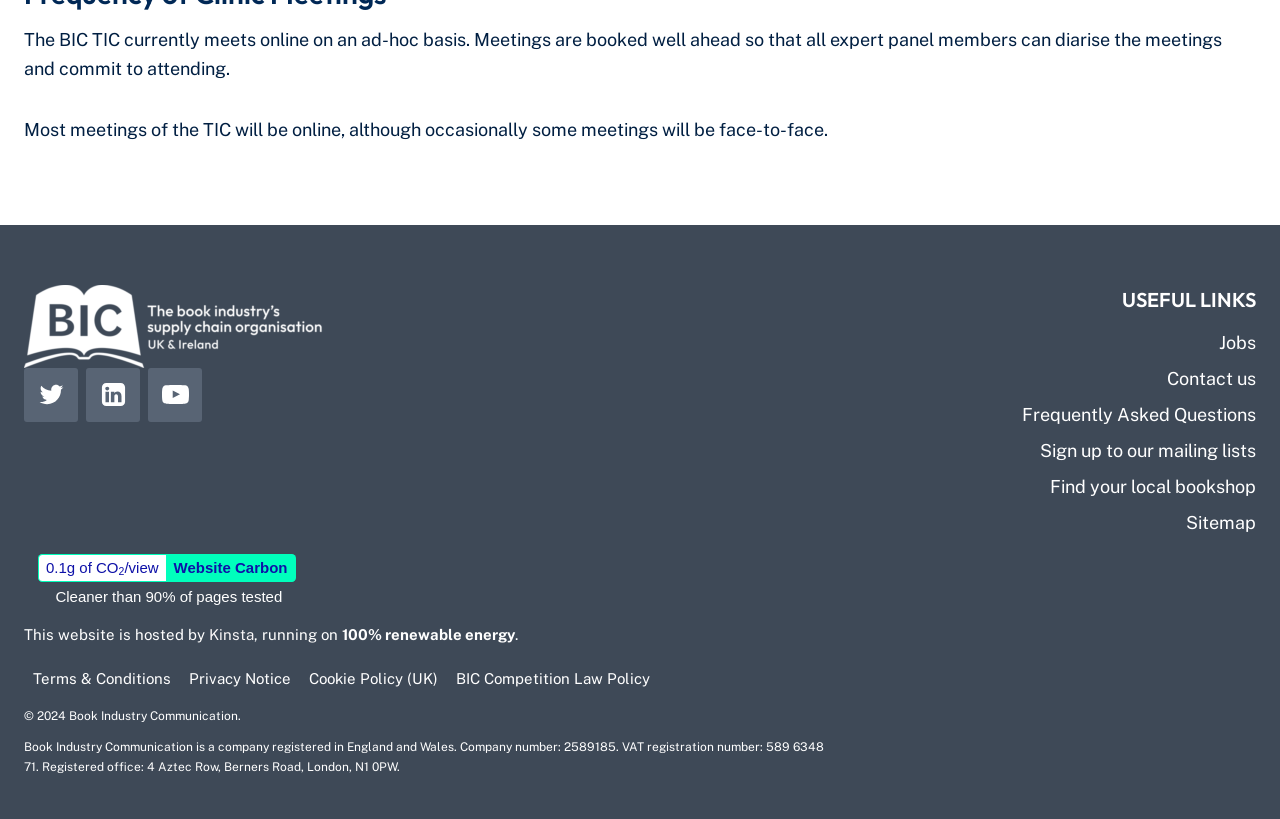Provide a brief response to the question below using one word or phrase:
What is the name of the company hosting this website?

Kinsta